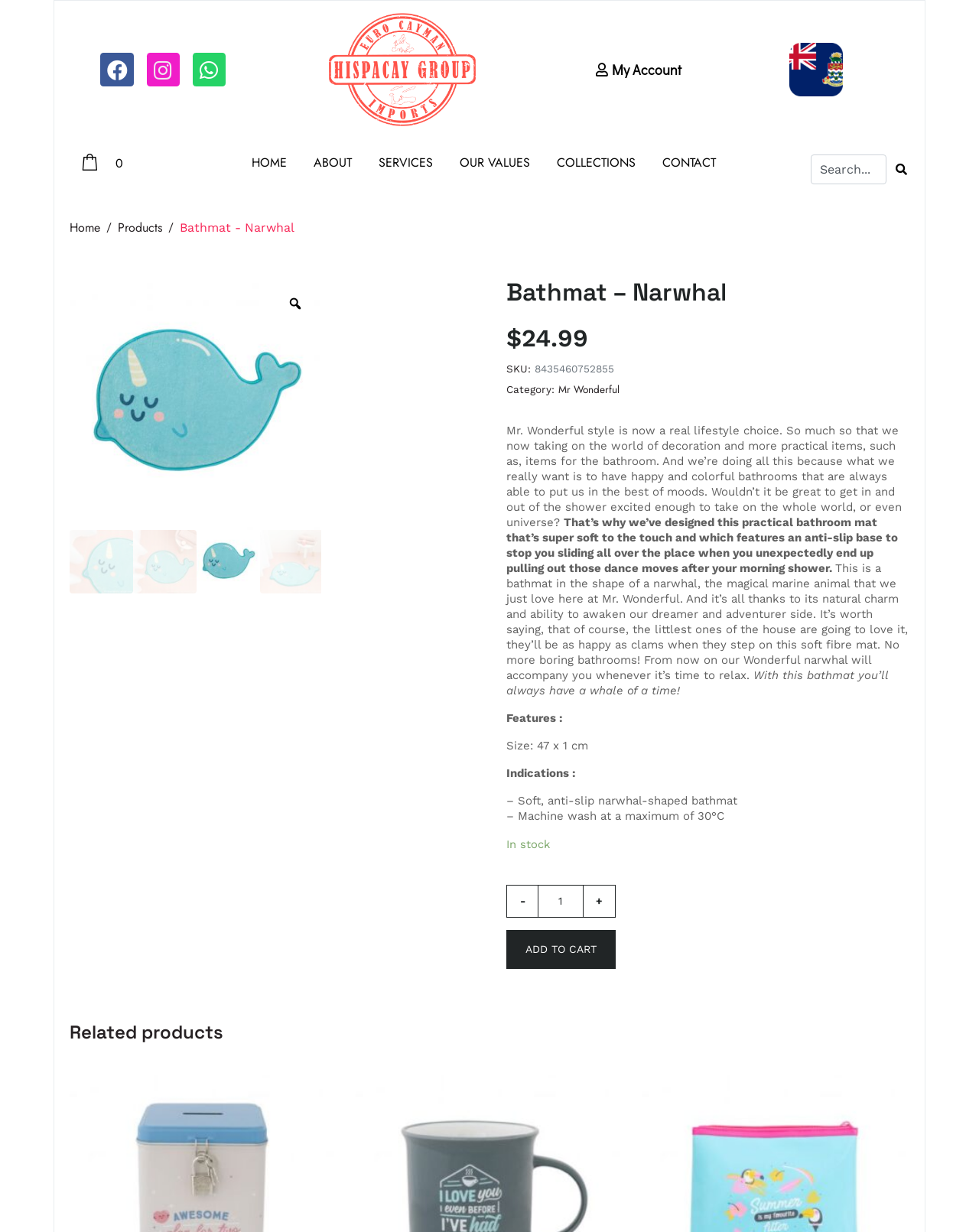Provide the bounding box coordinates for the UI element described in this sentence: "name="log" placeholder="Username or Email Address"". The coordinates should be four float values between 0 and 1, i.e., [left, top, right, bottom].

[0.328, 0.327, 0.672, 0.356]